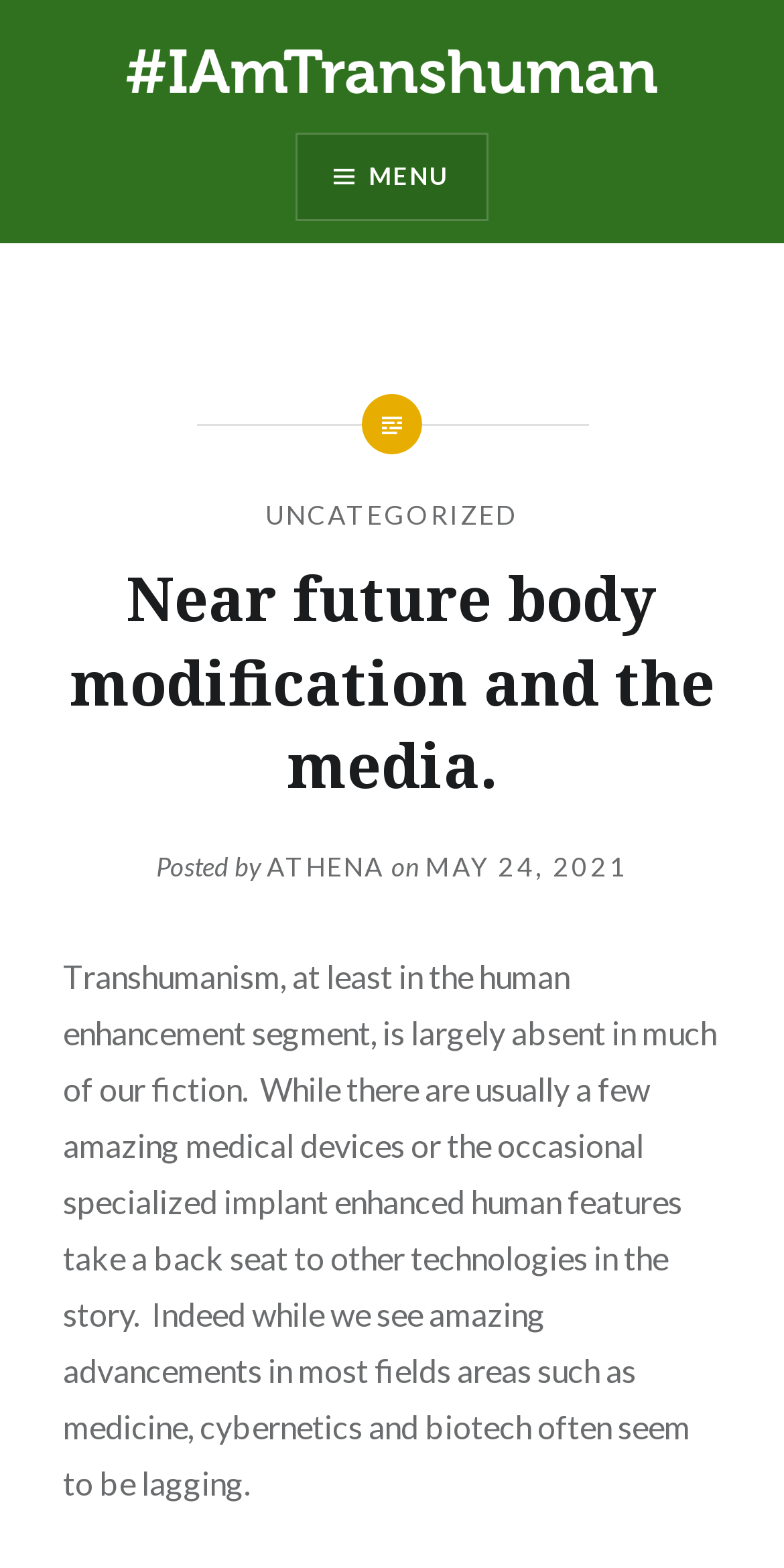Respond to the question below with a single word or phrase: What is the date of the article?

MAY 24, 2021